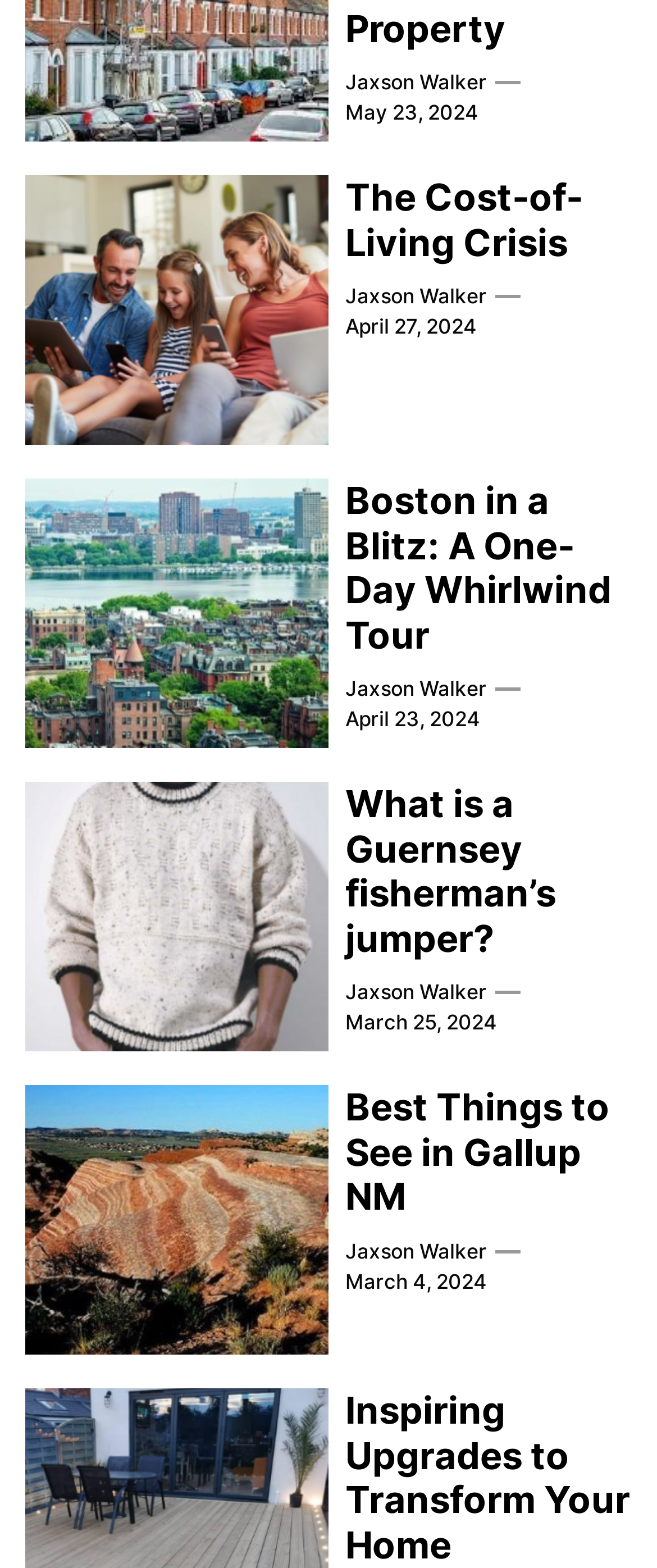Find the bounding box coordinates for the UI element whose description is: "Wix.com". The coordinates should be four float numbers between 0 and 1, in the format [left, top, right, bottom].

None